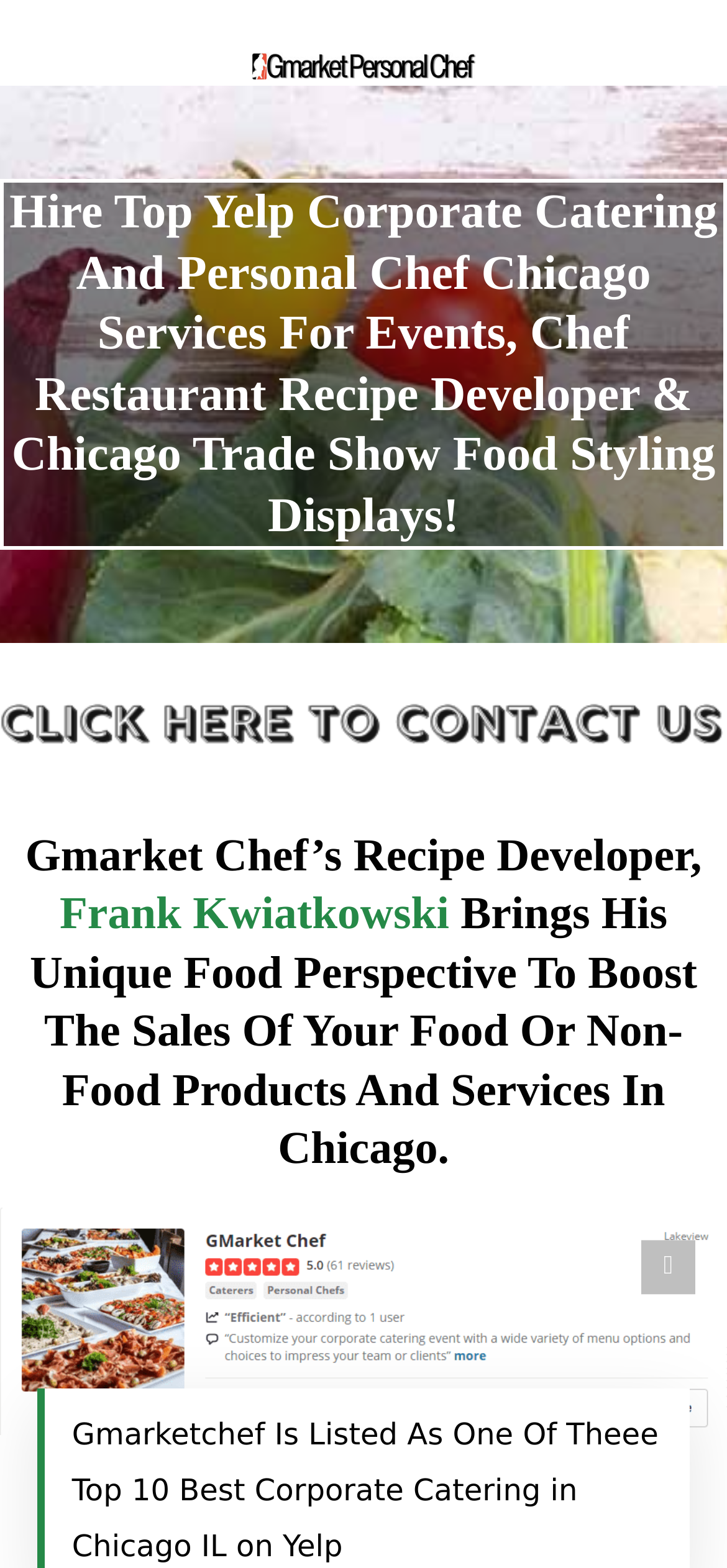Extract the bounding box coordinates of the UI element described: "Frank Kwiatkowski". Provide the coordinates in the format [left, top, right, bottom] with values ranging from 0 to 1.

[0.082, 0.568, 0.618, 0.6]